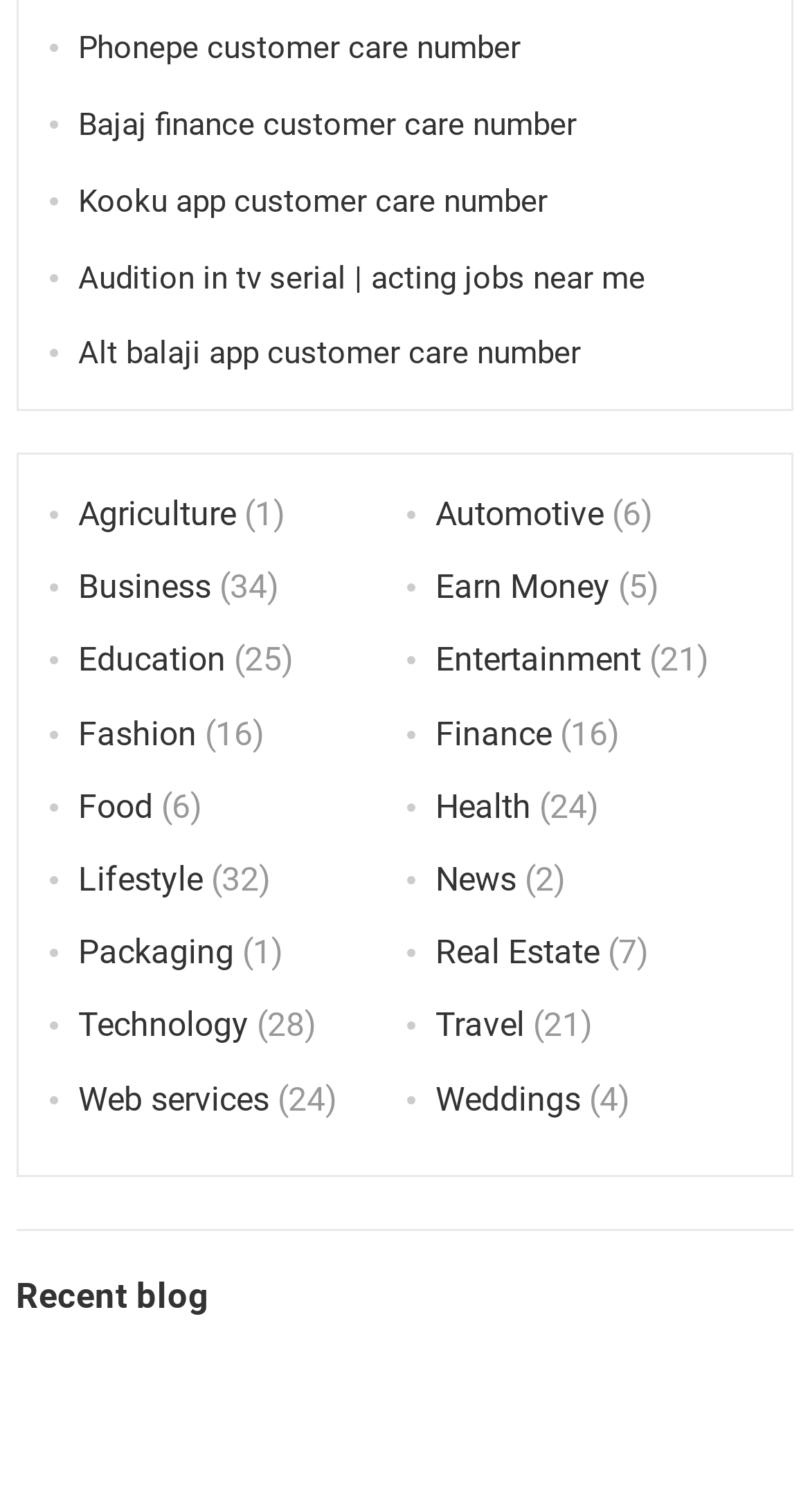How many links are under the 'Entertainment' category? Look at the image and give a one-word or short phrase answer.

21